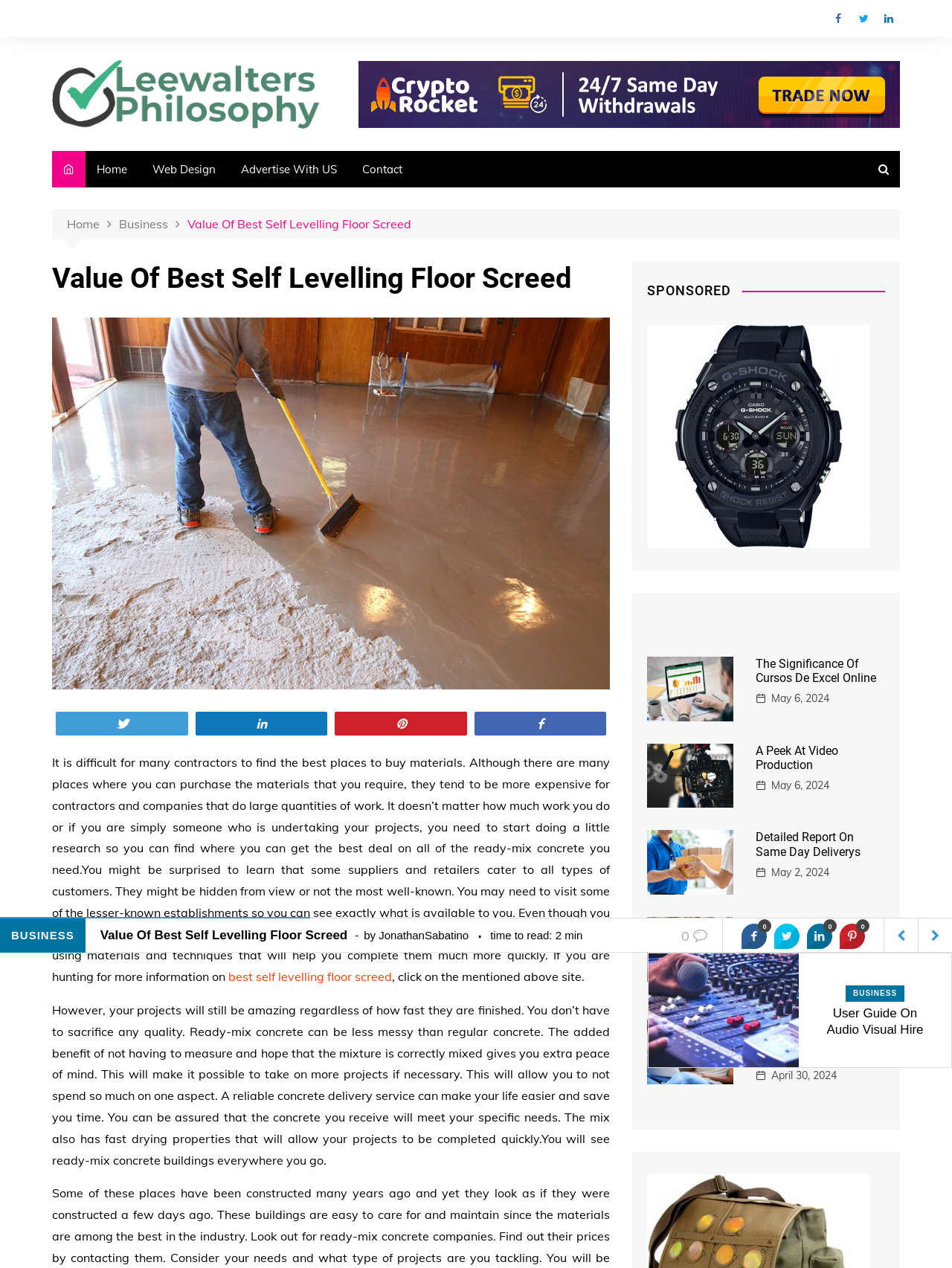Please determine the bounding box coordinates of the element's region to click for the following instruction: "Share the article on Twitter".

[0.895, 0.006, 0.919, 0.023]